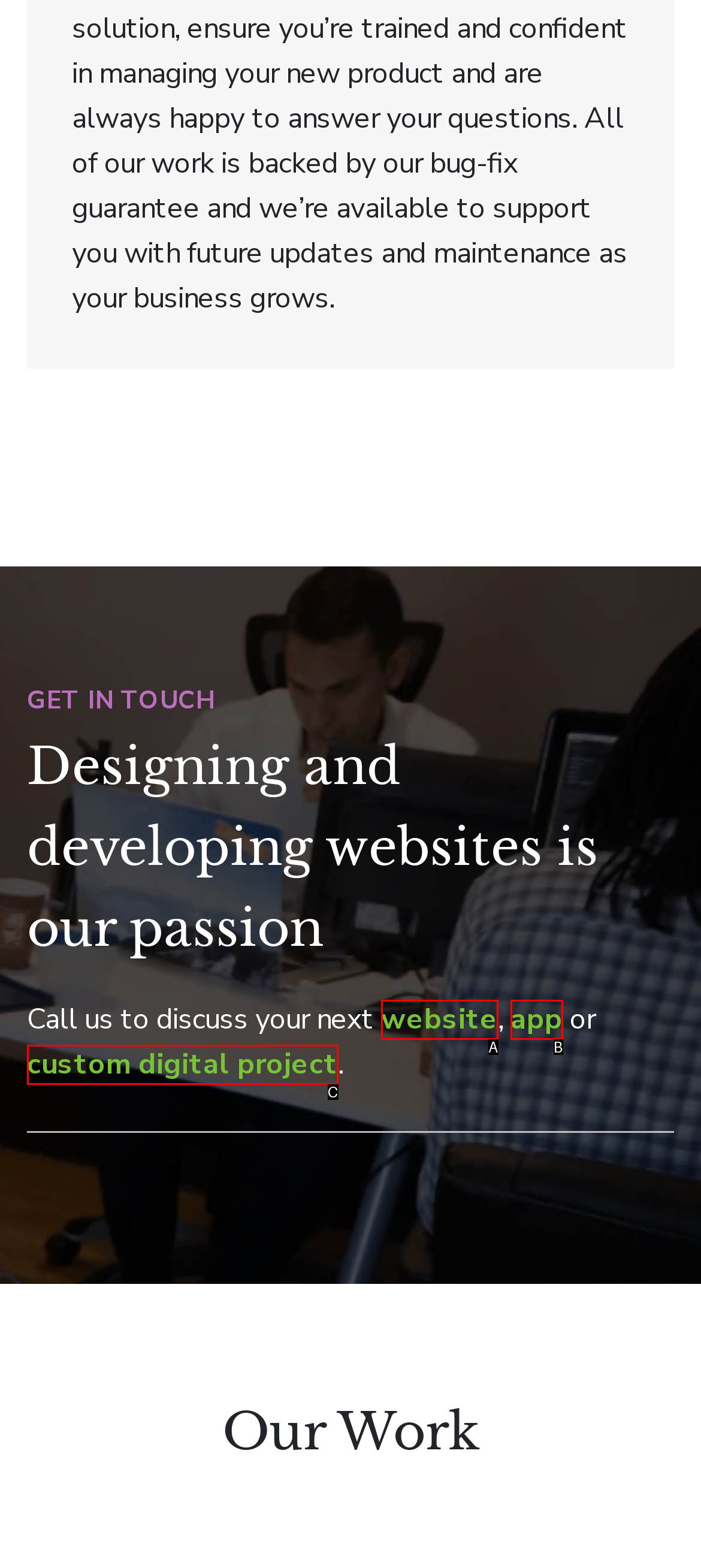Identify the option that corresponds to the description: custom digital project. Provide only the letter of the option directly.

C